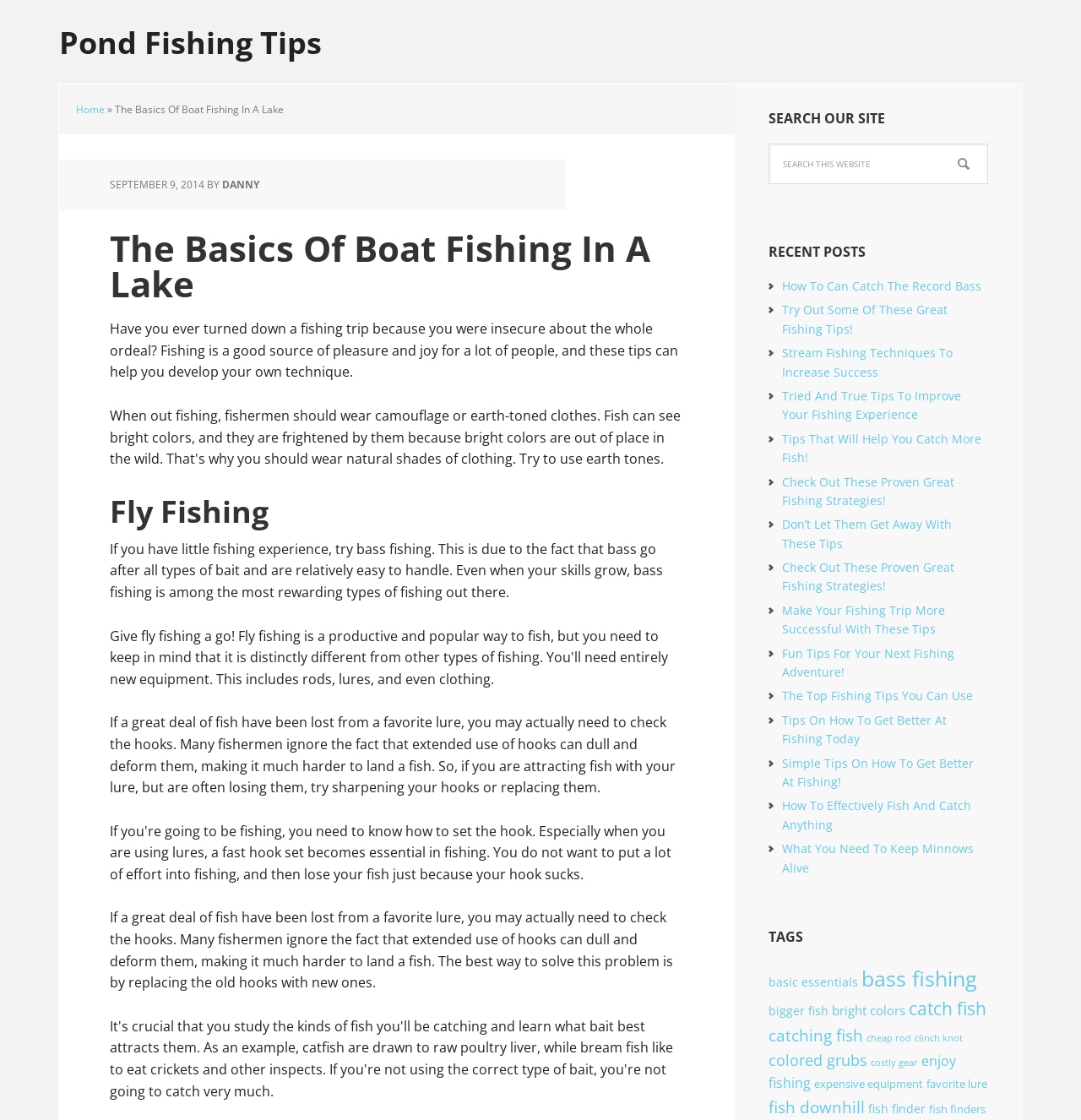Identify the main heading of the webpage and provide its text content.

The Basics Of Boat Fishing In A Lake